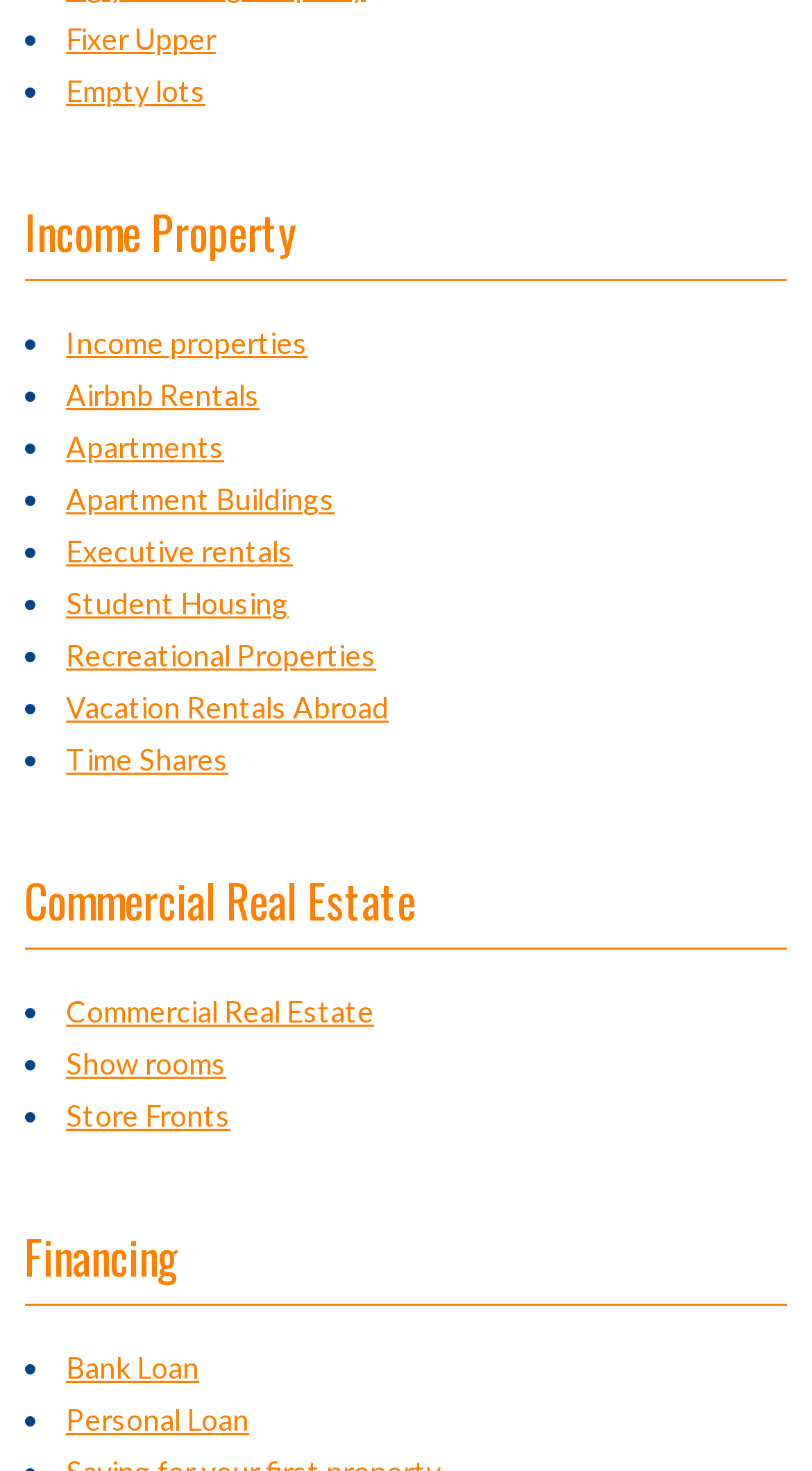Could you find the bounding box coordinates of the clickable area to complete this instruction: "Explore Airbnb Rentals"?

[0.081, 0.257, 0.32, 0.281]